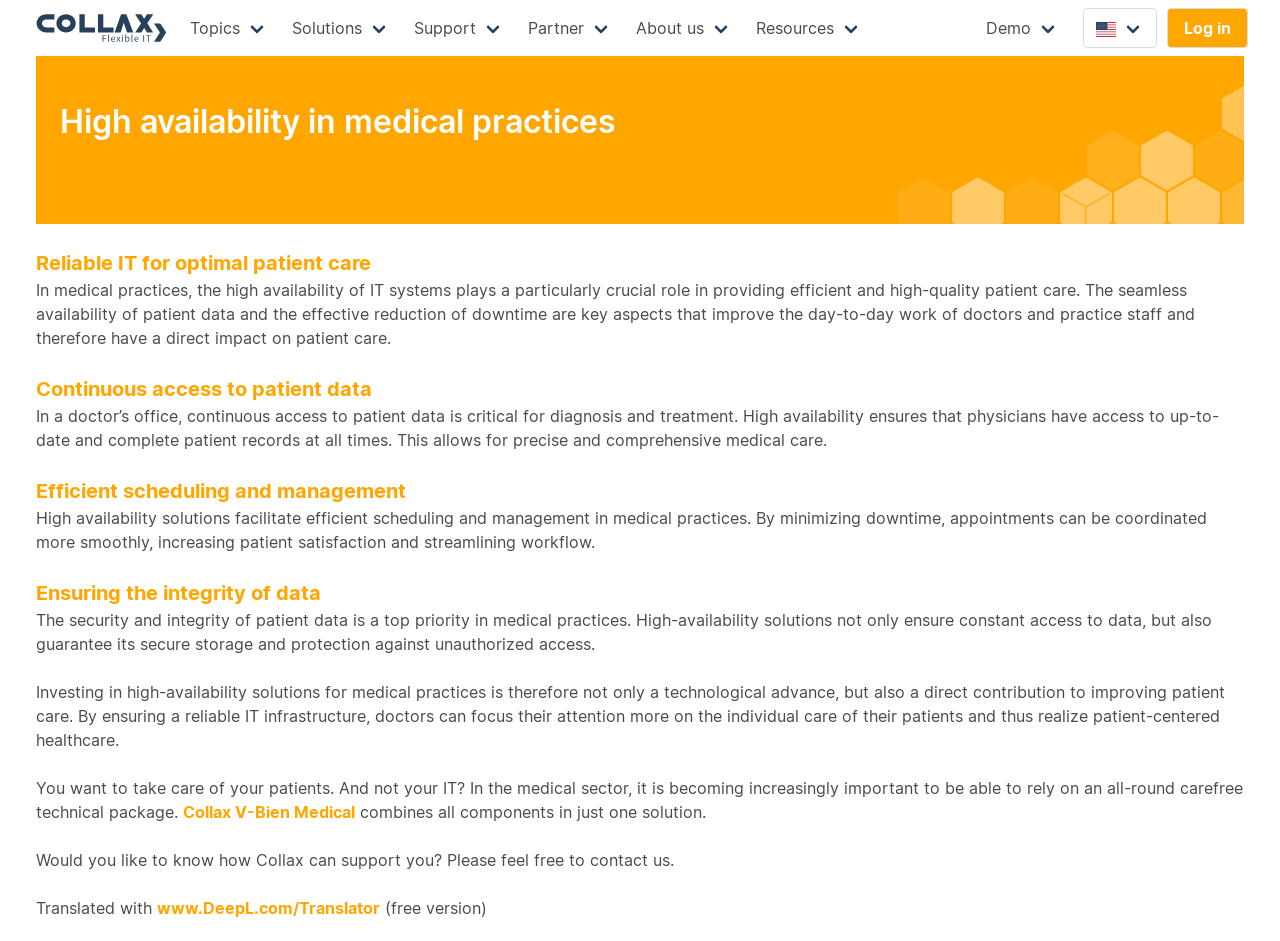How many navigation links are there?
Look at the image and answer with only one word or phrase.

8